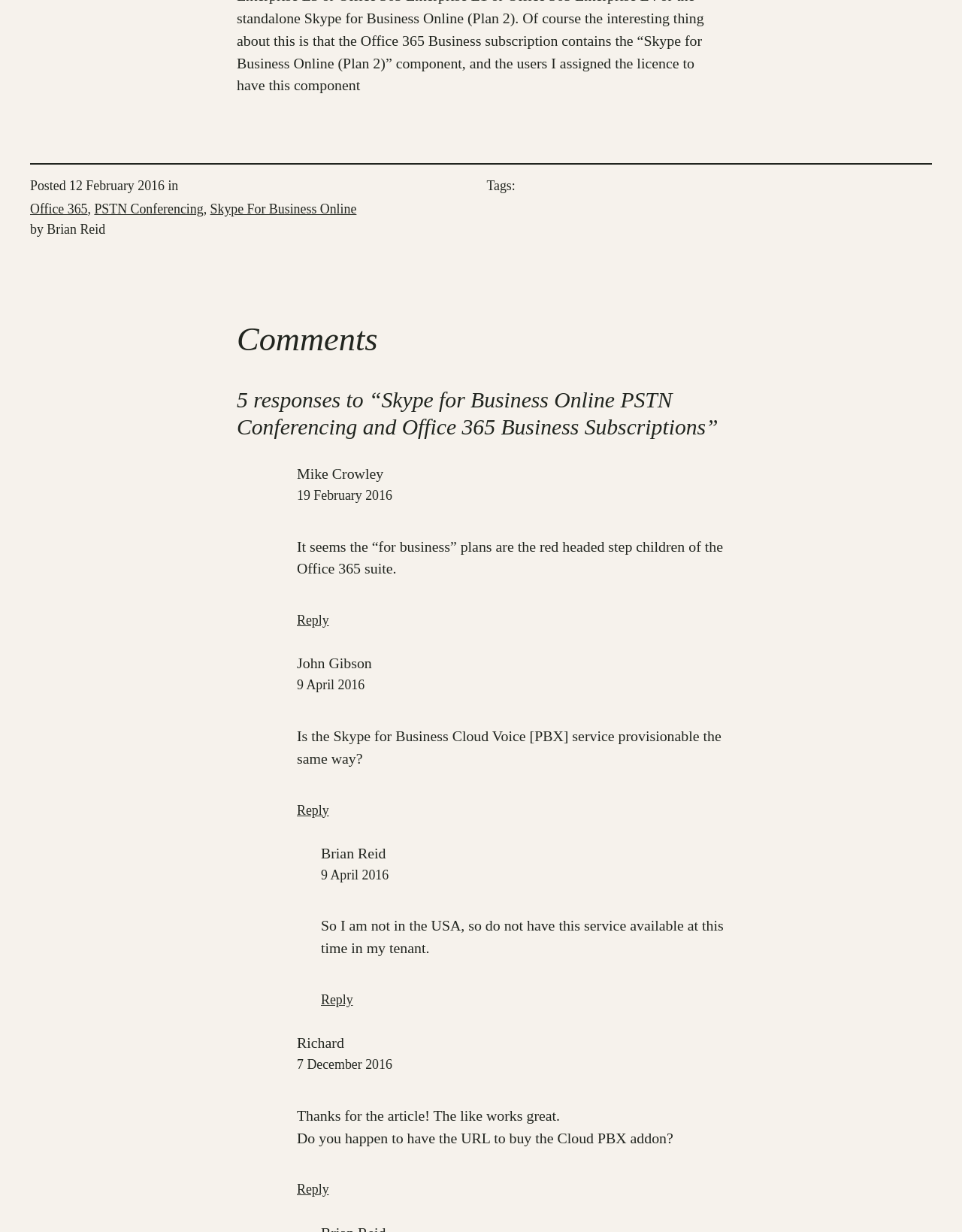Provide your answer in one word or a succinct phrase for the question: 
How many responses are there to the post?

5